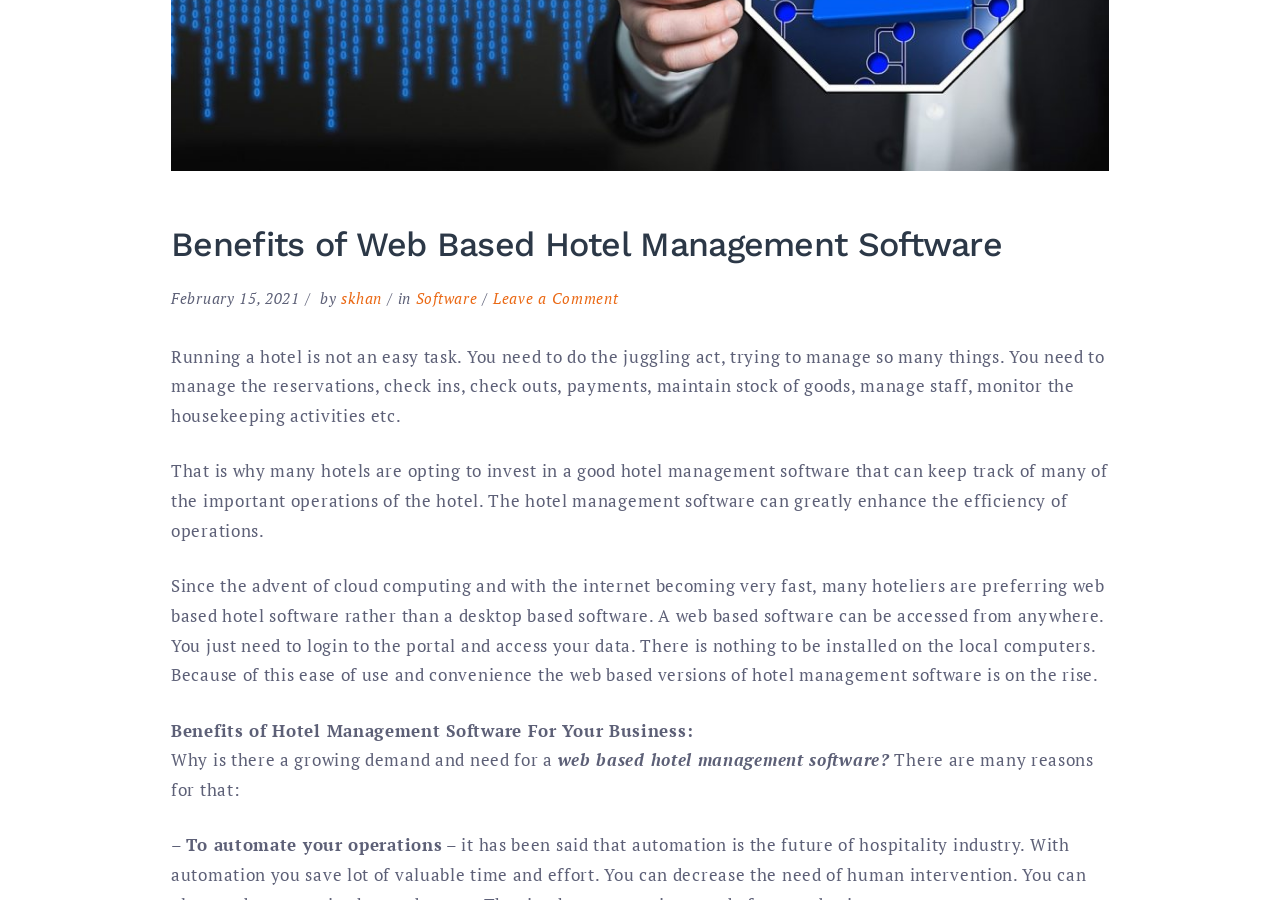Identify the coordinates of the bounding box for the element described below: "Software". Return the coordinates as four float numbers between 0 and 1: [left, top, right, bottom].

[0.325, 0.32, 0.373, 0.343]